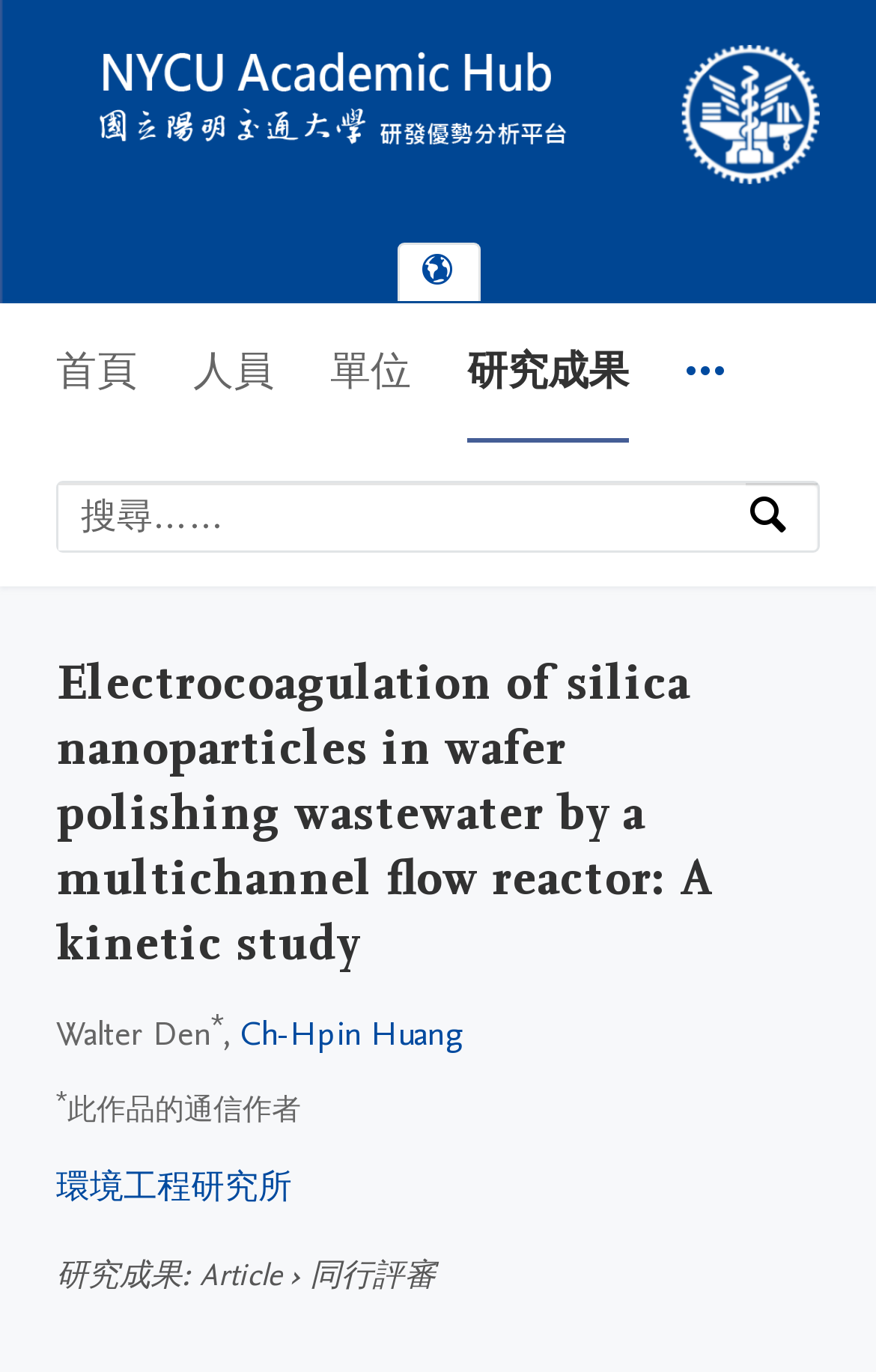Identify the bounding box coordinates of the section to be clicked to complete the task described by the following instruction: "View research outcomes". The coordinates should be four float numbers between 0 and 1, formatted as [left, top, right, bottom].

[0.533, 0.221, 0.718, 0.322]